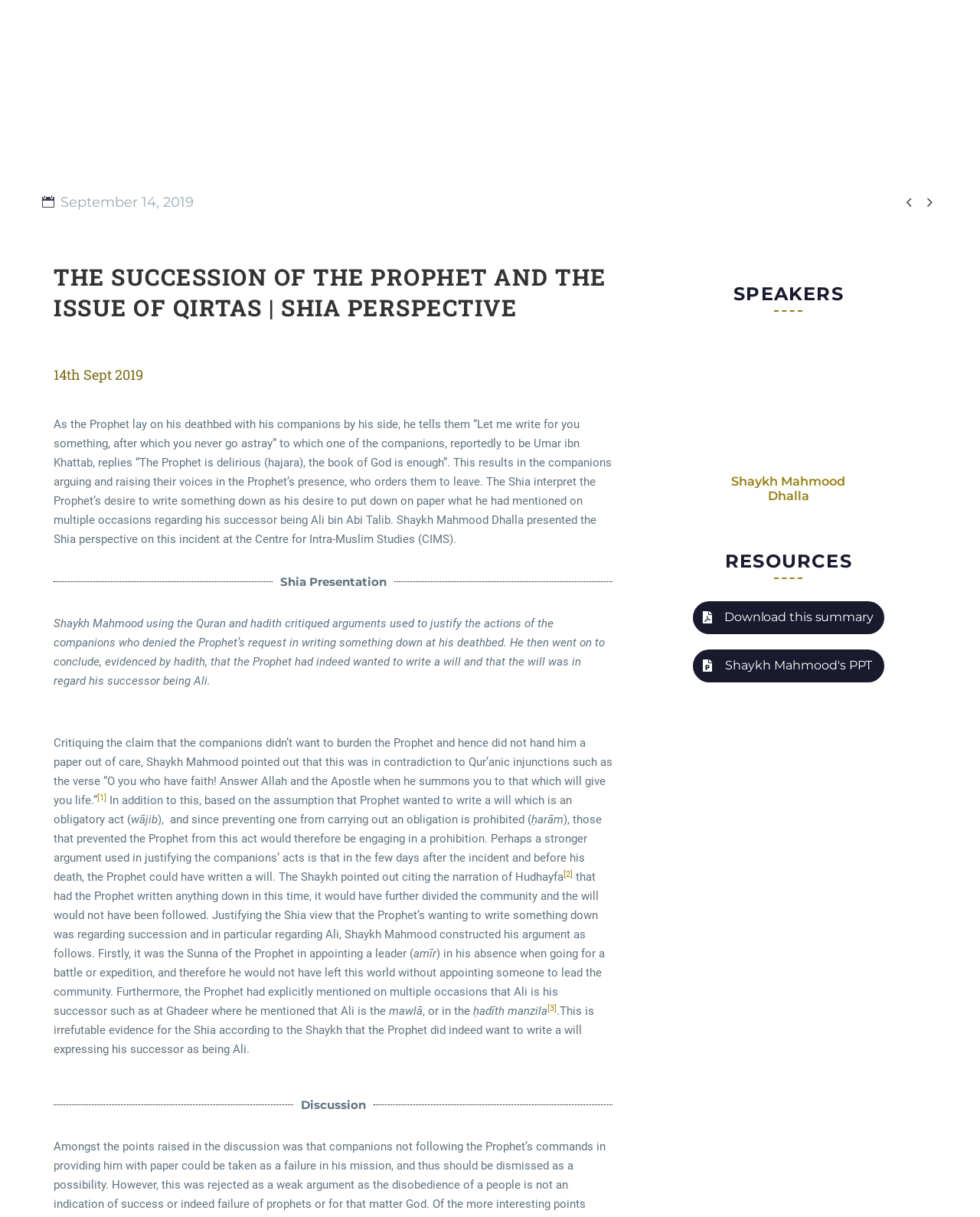Bounding box coordinates are specified in the format (top-left x, top-left y, bottom-right x, bottom-right y). All values are floating point numbers bounded between 0 and 1. Please provide the bounding box coordinate of the region this sentence describes: Shaykh Mahmood Dhalla

[0.734, 0.274, 0.875, 0.423]